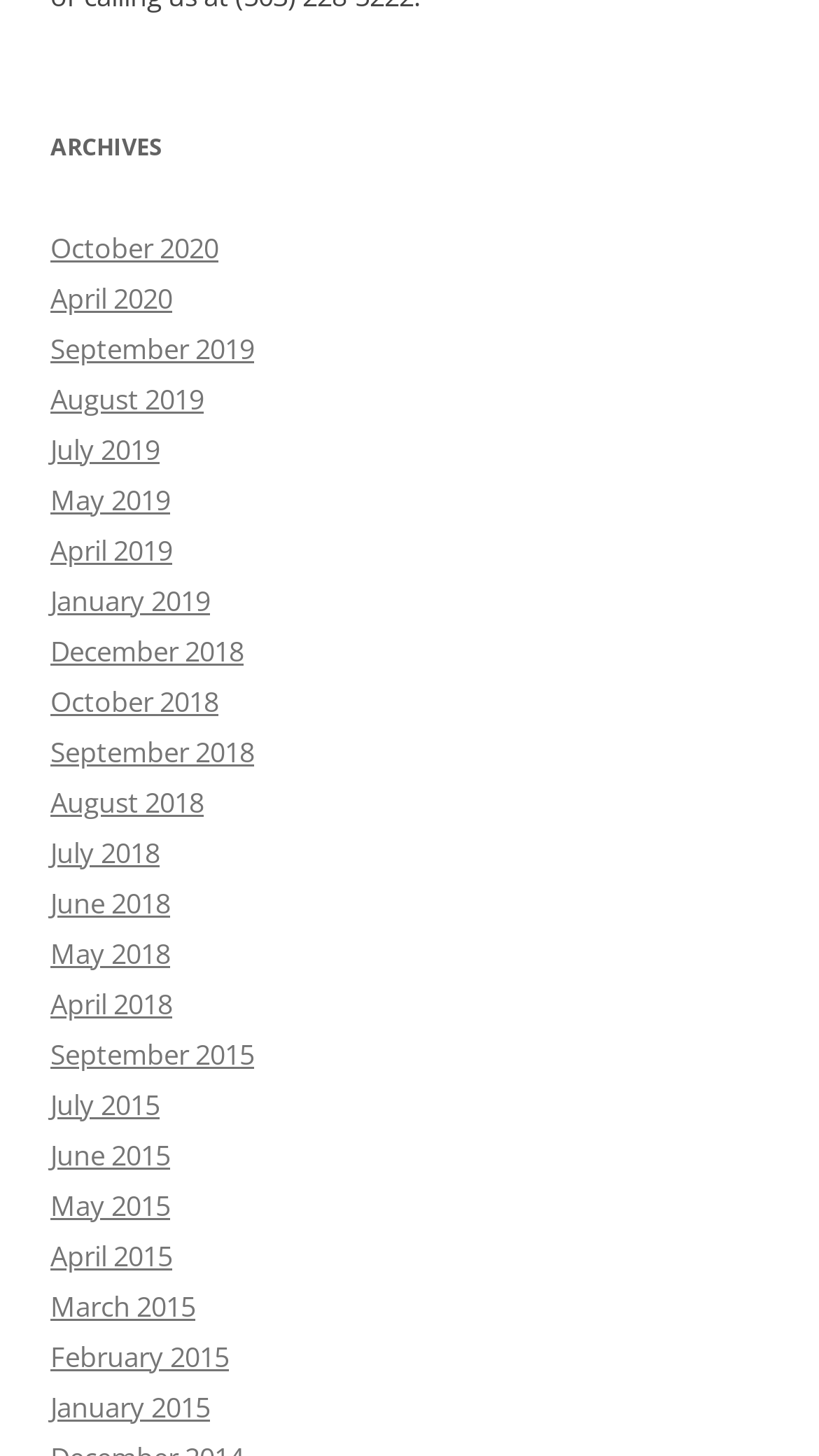Locate the bounding box coordinates of the clickable element to fulfill the following instruction: "view archives for April 2019". Provide the coordinates as four float numbers between 0 and 1 in the format [left, top, right, bottom].

[0.062, 0.364, 0.21, 0.39]